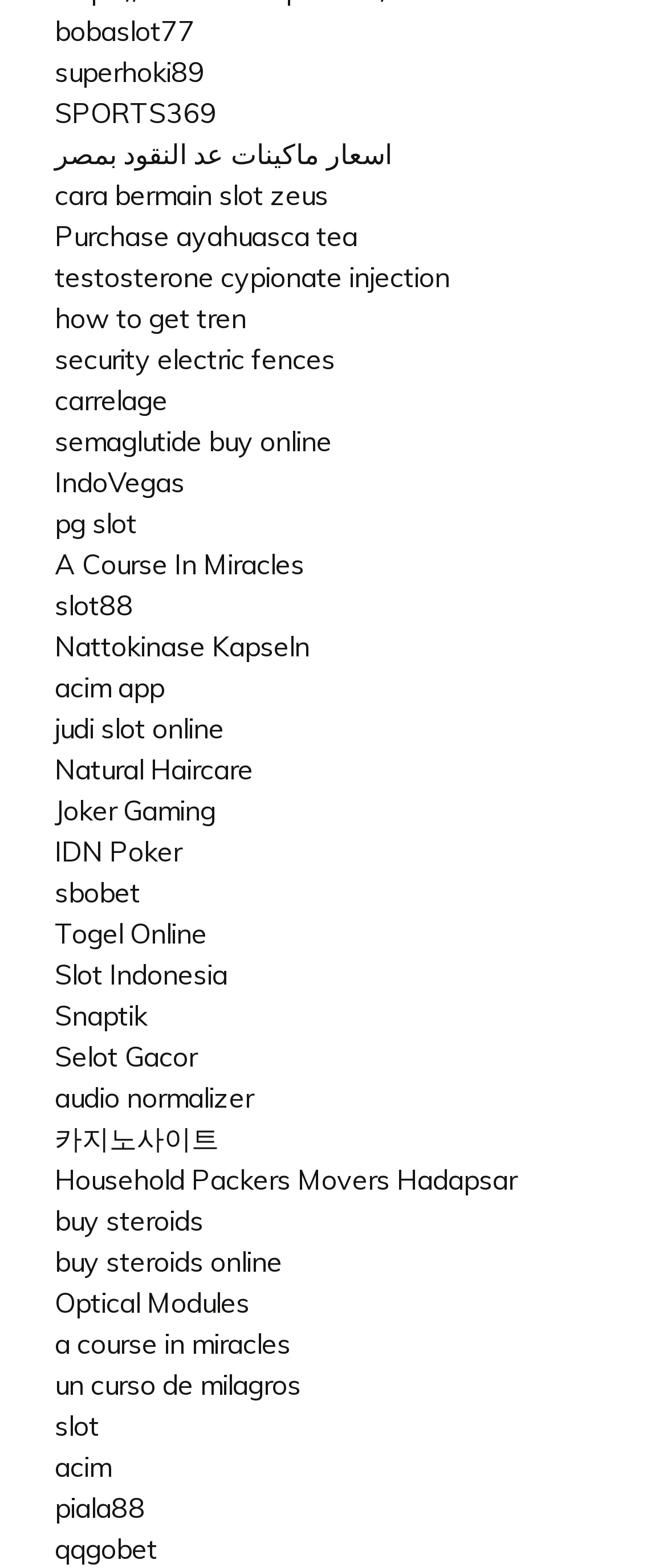Please specify the coordinates of the bounding box for the element that should be clicked to carry out this instruction: "Visit the website for purchasing ayahuasca tea". The coordinates must be four float numbers between 0 and 1, formatted as [left, top, right, bottom].

[0.082, 0.139, 0.536, 0.161]